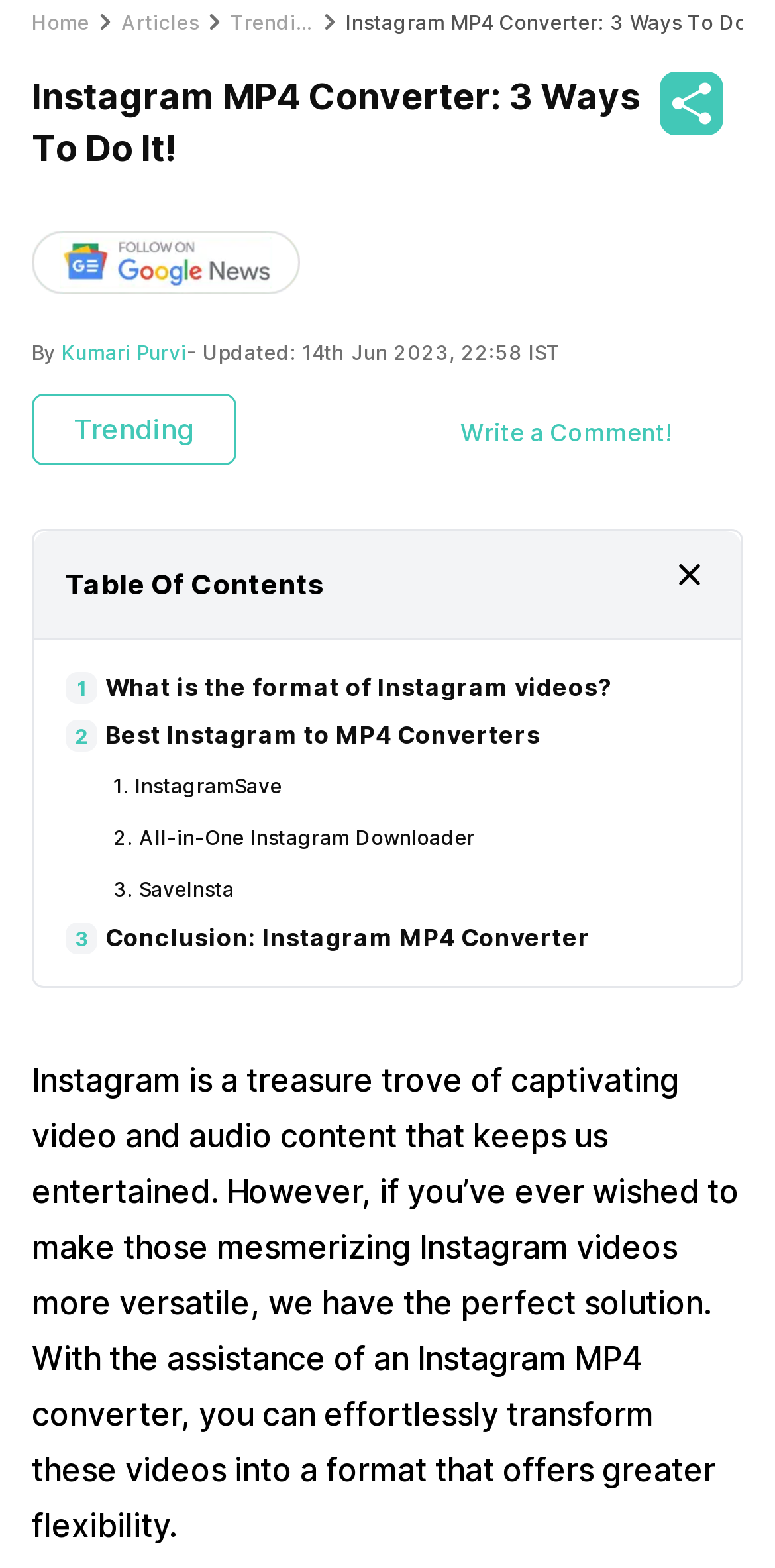Please identify and generate the text content of the webpage's main heading.

Instagram MP4 Converter: 3 Ways To Do It!